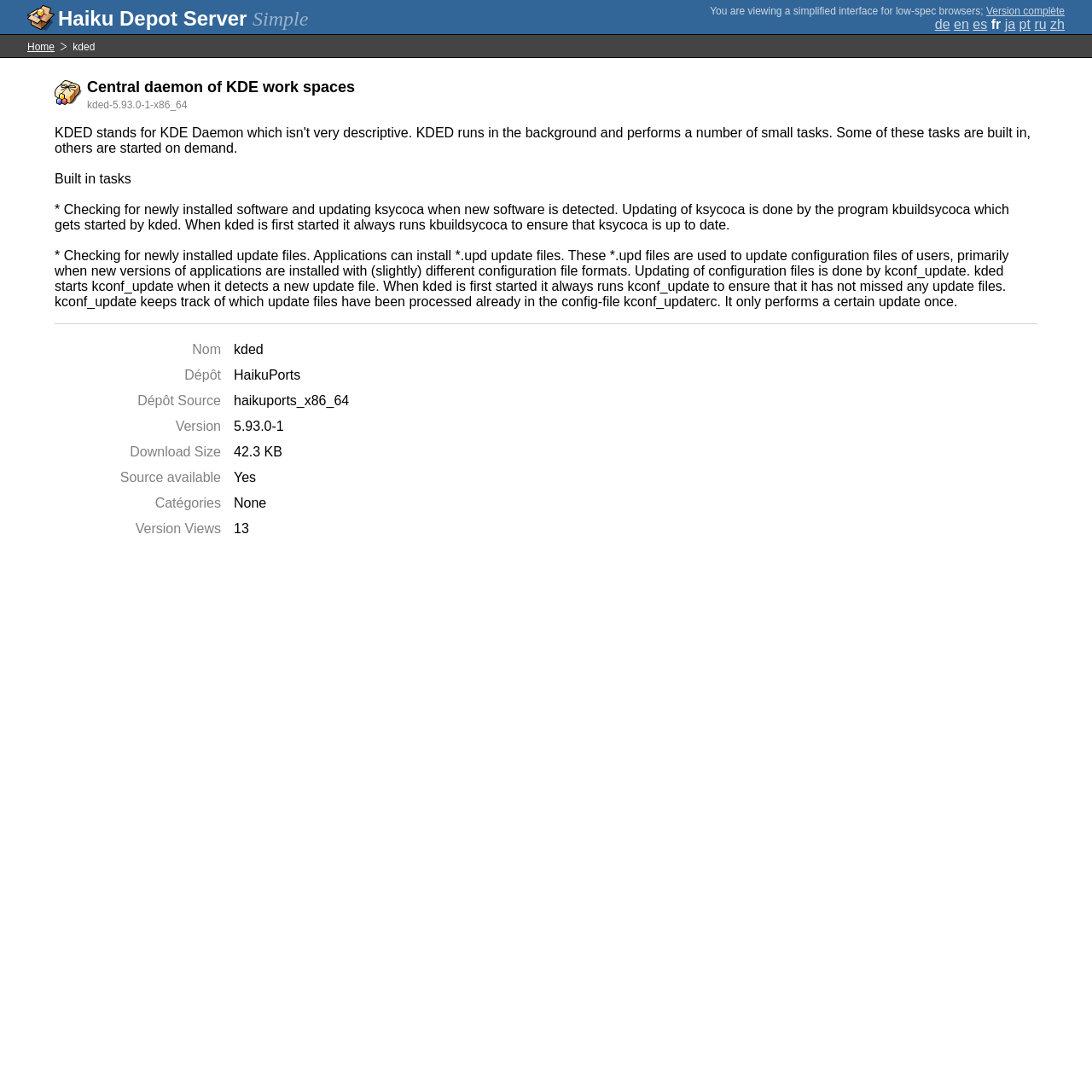Analyze the image and give a detailed response to the question:
What is the download size of kded?

The download size of kded is mentioned in the description list detail '42.3 KB' which is located in the middle of the webpage, corresponding to the term 'Download Size'.